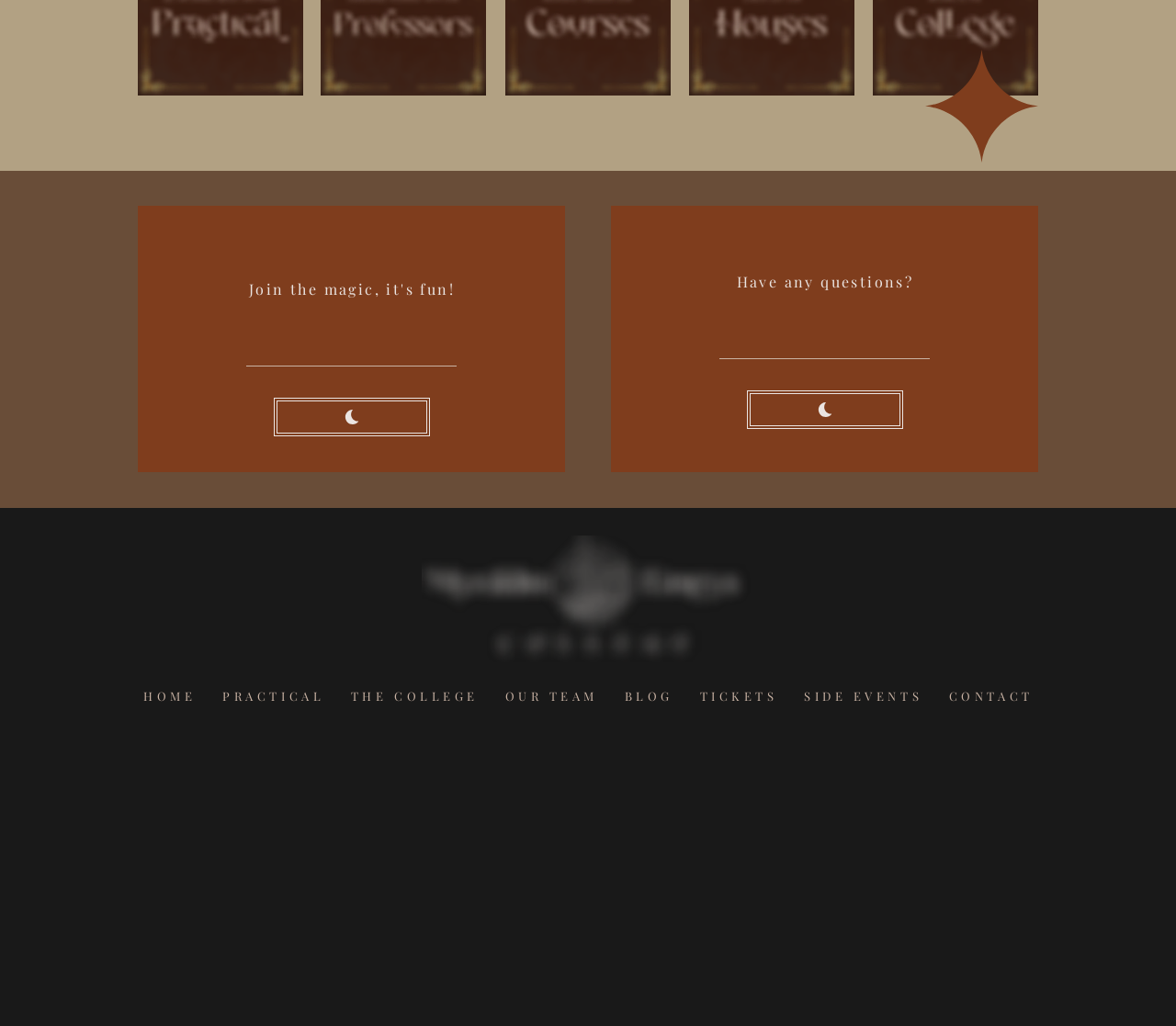Please find the bounding box coordinates of the clickable region needed to complete the following instruction: "Click Book a call". The bounding box coordinates must consist of four float numbers between 0 and 1, i.e., [left, top, right, bottom].

[0.233, 0.388, 0.366, 0.425]